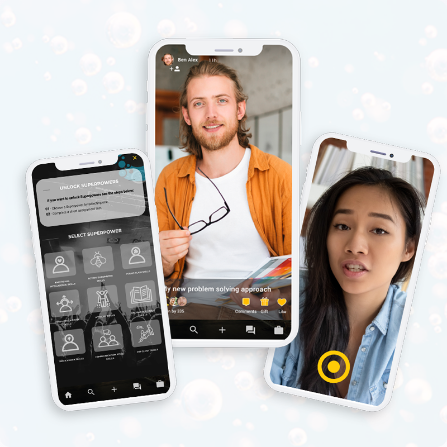What is the theme of the layout on the left device?
Based on the image, give a concise answer in the form of a single word or short phrase.

Dark